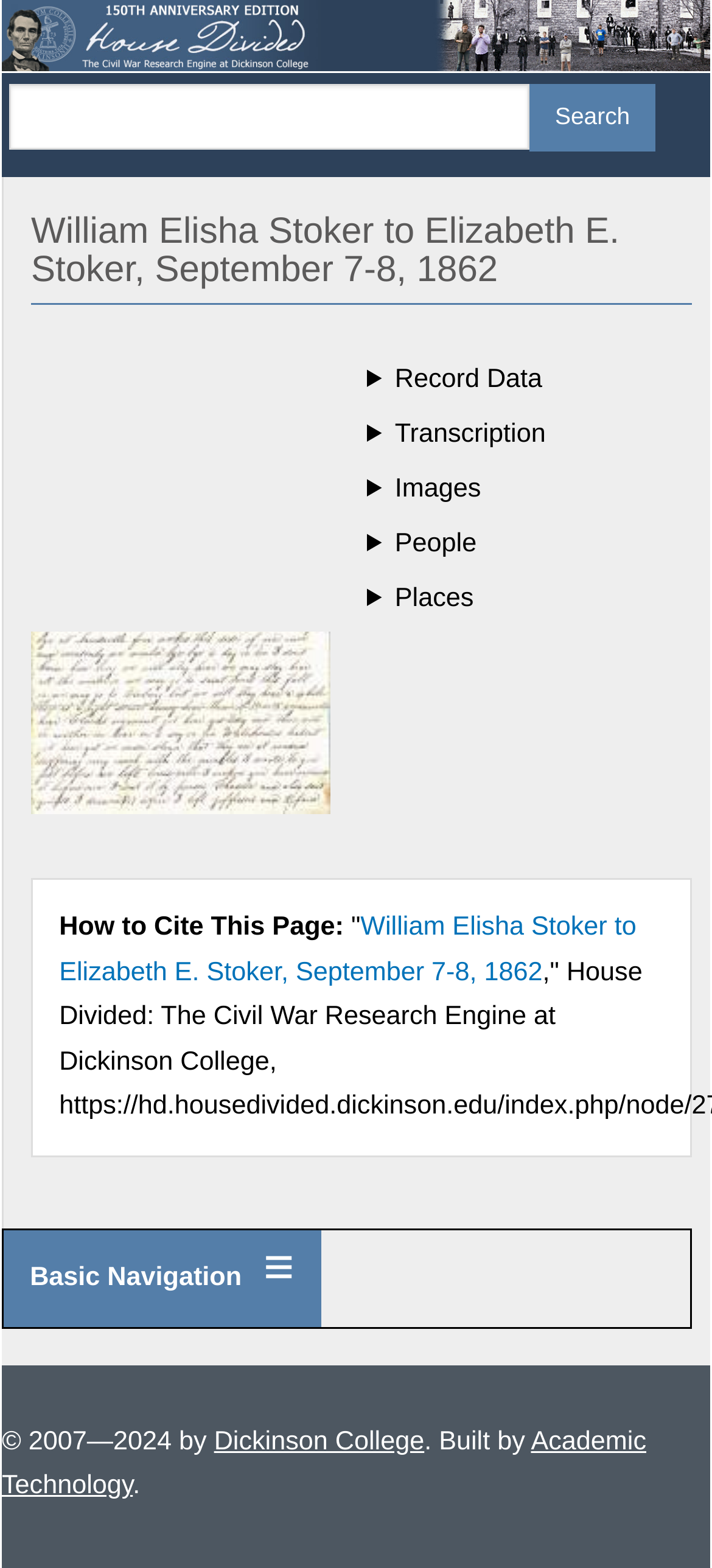Locate the bounding box coordinates of the element you need to click to accomplish the task described by this instruction: "View the image on page 1".

[0.044, 0.364, 0.464, 0.383]